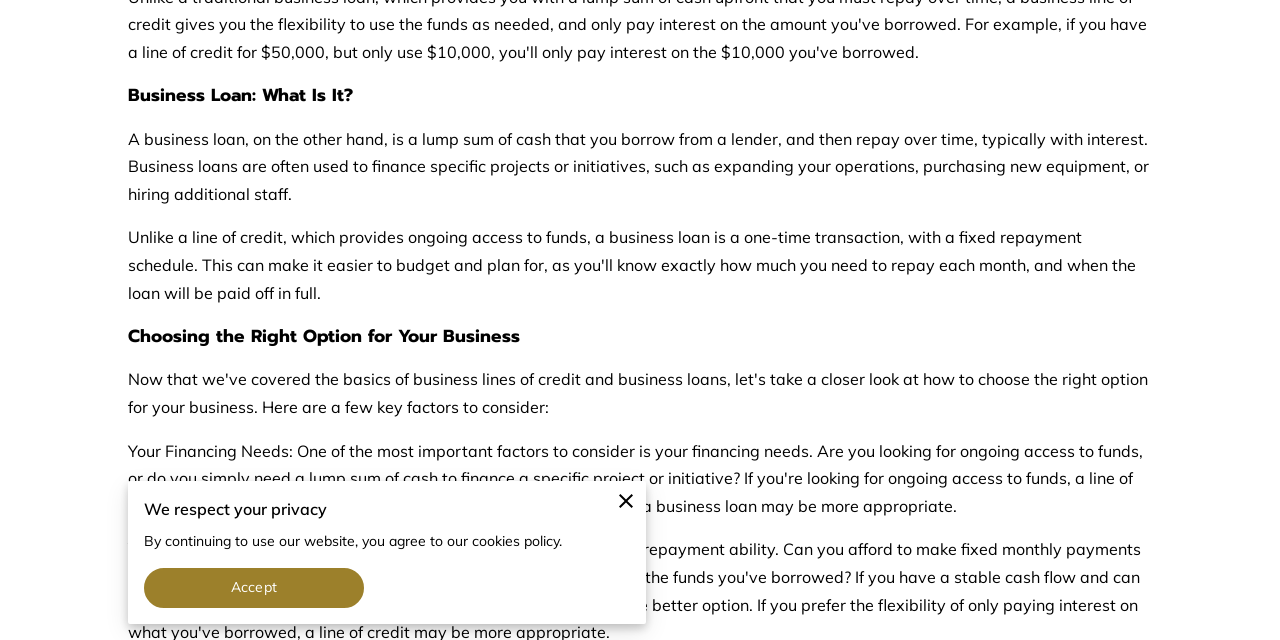Using the provided description parent_node: We respect your privacy, find the bounding box coordinates for the UI element. Provide the coordinates in (top-left x, top-left y, bottom-right x, bottom-right y) format, ensuring all values are between 0 and 1.

[0.473, 0.752, 0.505, 0.815]